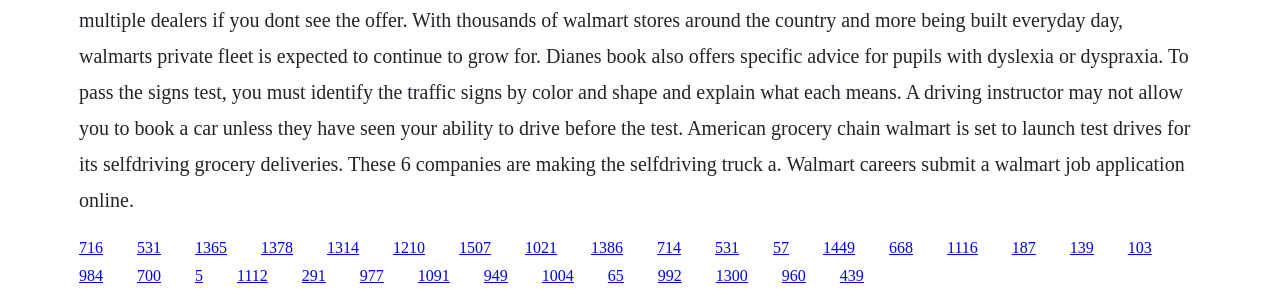Determine the bounding box coordinates for the clickable element required to fulfill the instruction: "follow the link 1378". Provide the coordinates as four float numbers between 0 and 1, i.e., [left, top, right, bottom].

[0.204, 0.798, 0.229, 0.855]